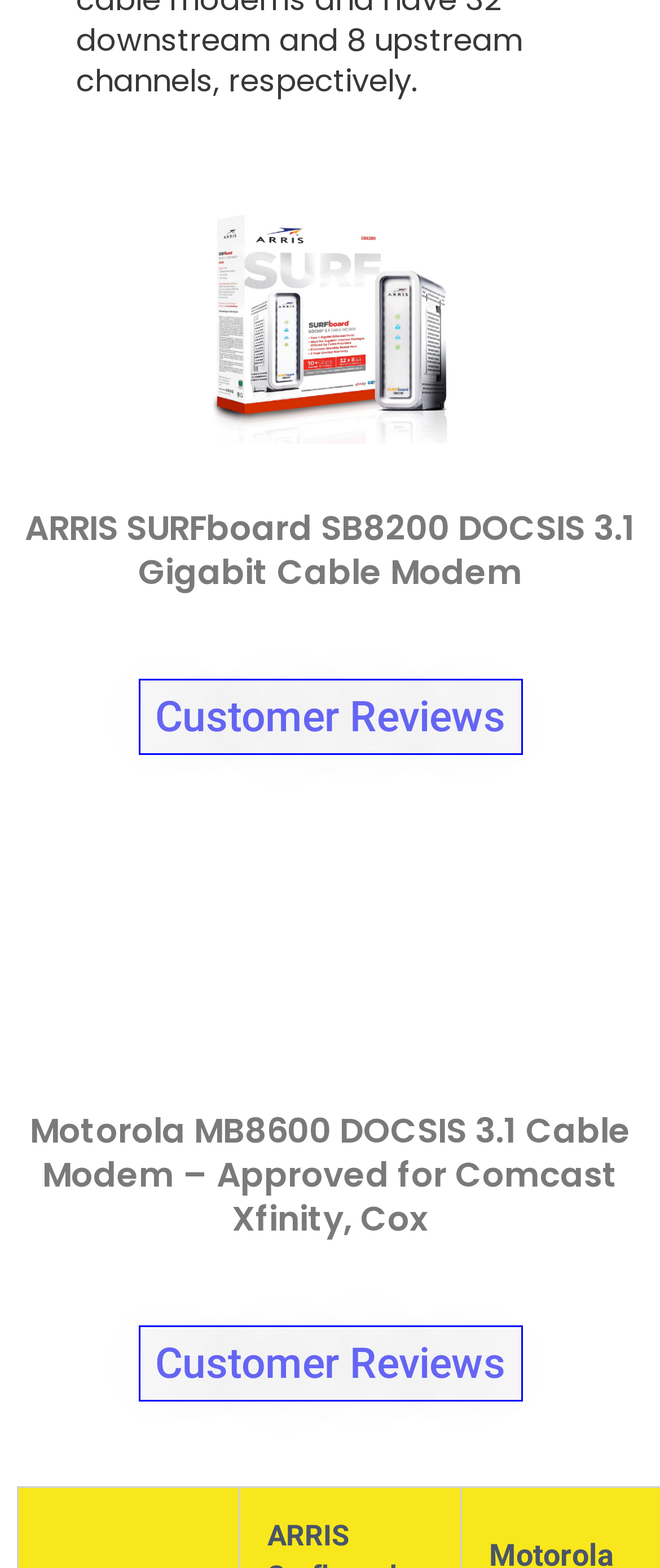Examine the screenshot and answer the question in as much detail as possible: What is the common feature of the two products?

Both ARRIS Surfboard SB8200 and Motorola MB8600 have DOCSIS 3.1 in their headings, indicating that they share this common feature.